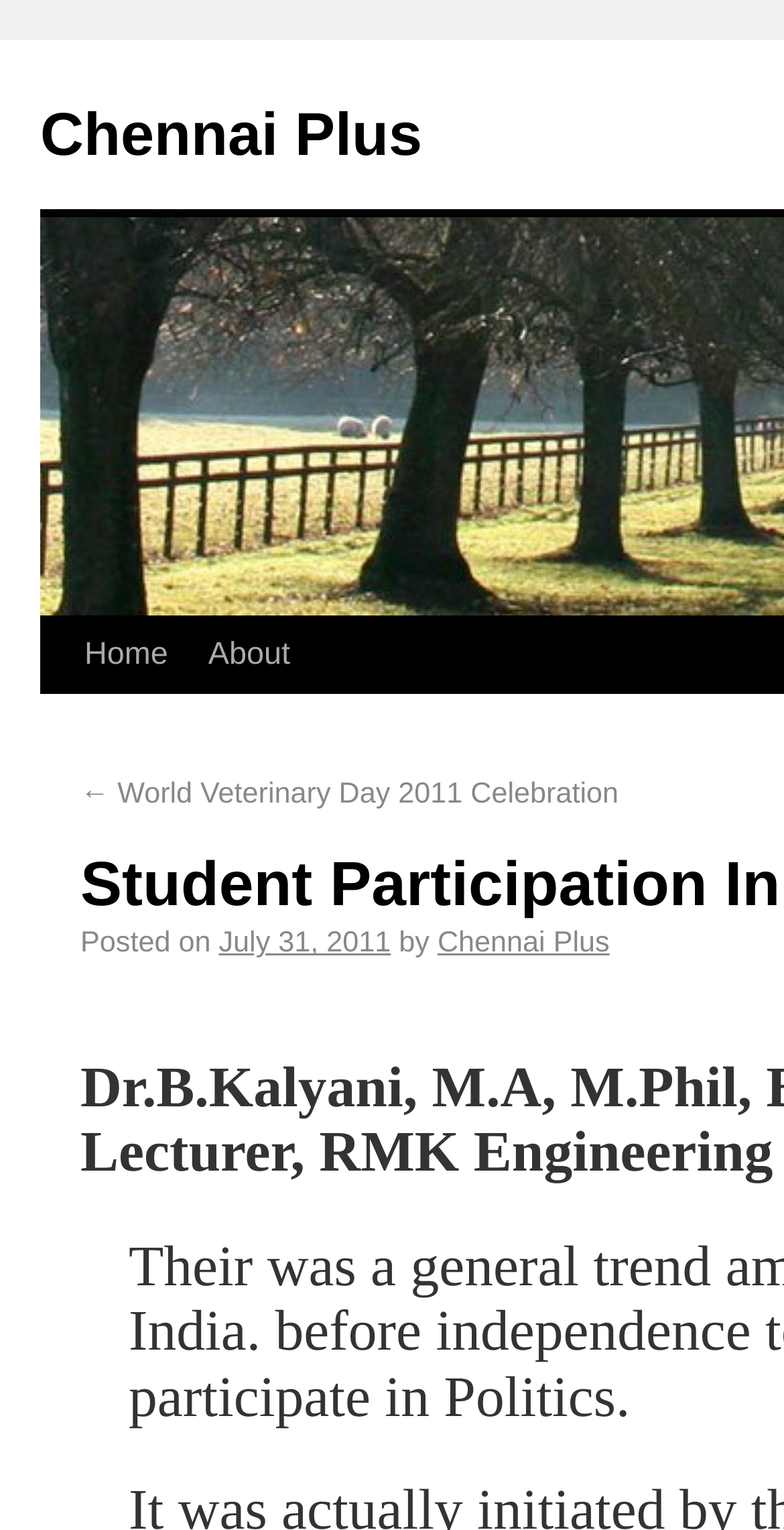Predict the bounding box coordinates for the UI element described as: "July 31, 2011". The coordinates should be four float numbers between 0 and 1, presented as [left, top, right, bottom].

[0.279, 0.607, 0.499, 0.628]